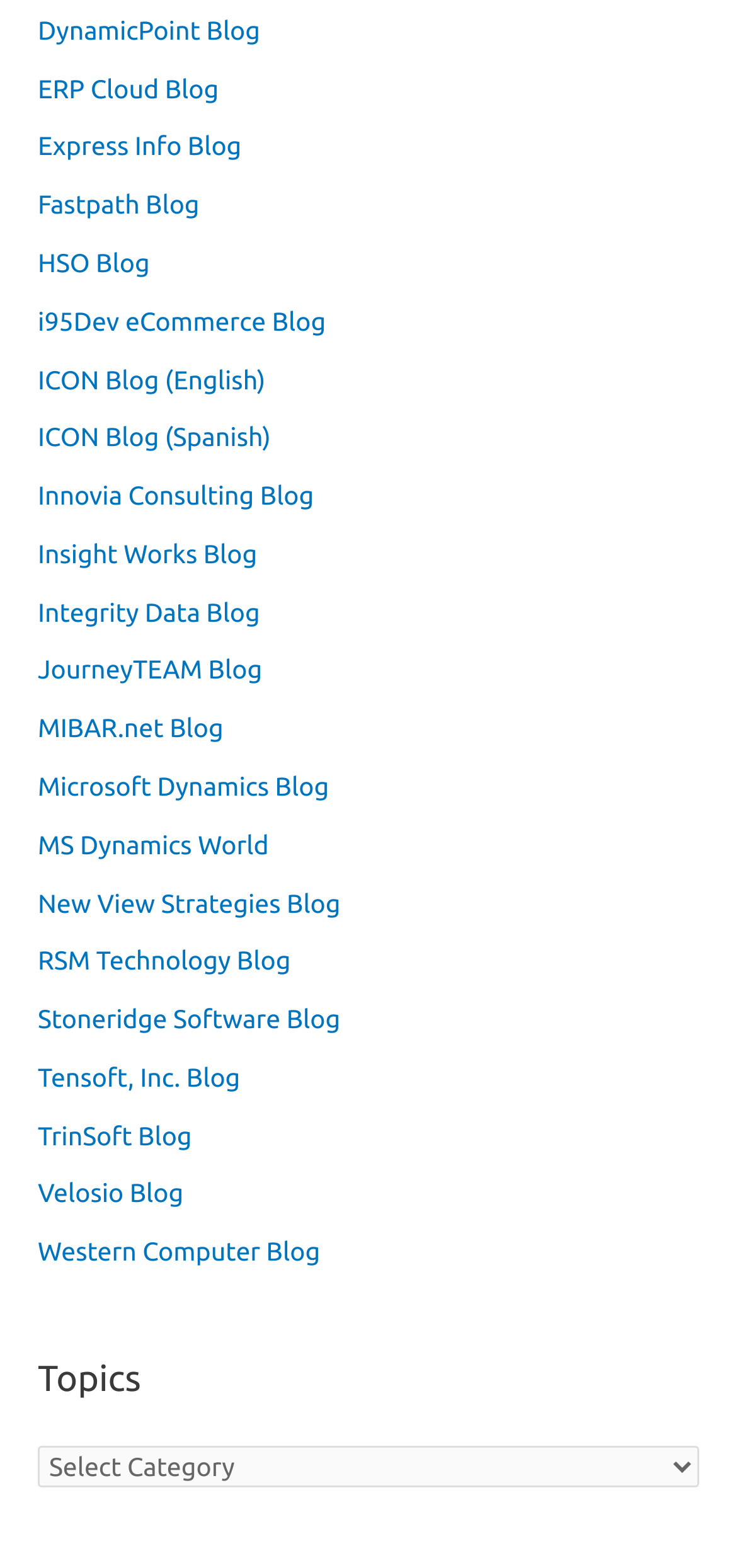Please find the bounding box coordinates for the clickable element needed to perform this instruction: "read the blog of Western Computer".

[0.051, 0.789, 0.434, 0.808]